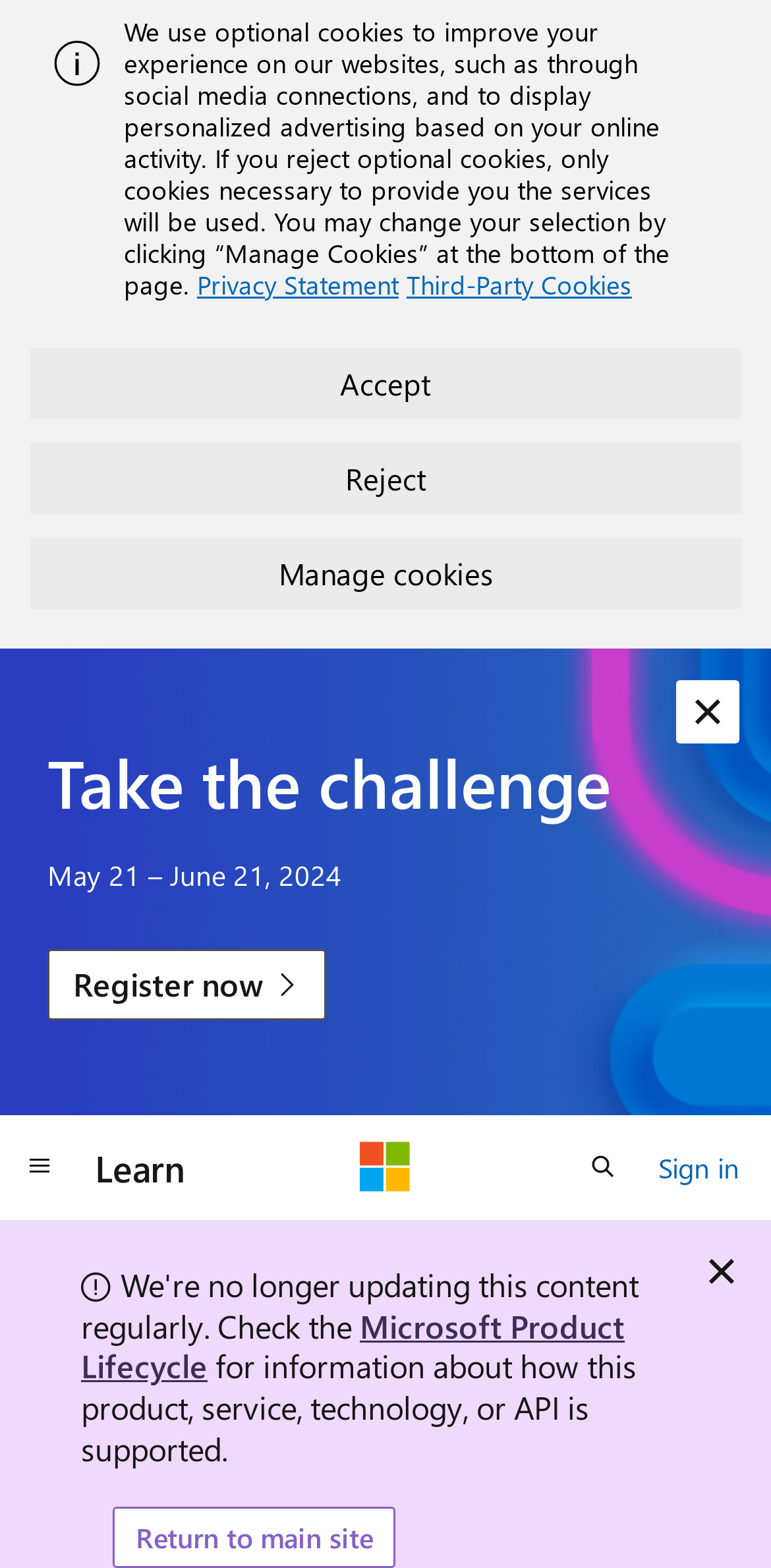Can you find the bounding box coordinates for the element that needs to be clicked to execute this instruction: "Register for the challenge"? The coordinates should be given as four float numbers between 0 and 1, i.e., [left, top, right, bottom].

[0.062, 0.605, 0.424, 0.65]